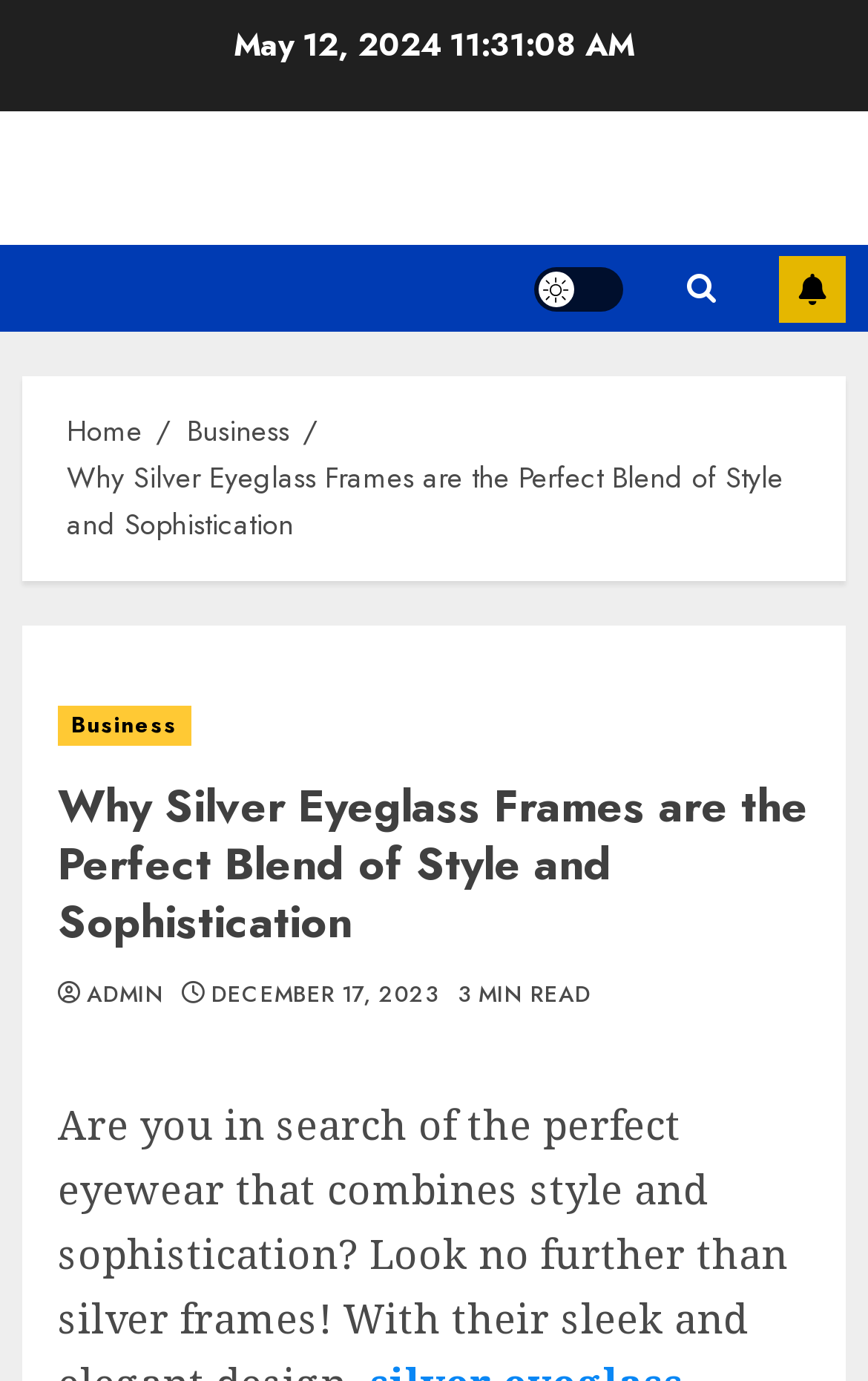Given the element description Light/Dark Button, predict the bounding box coordinates for the UI element in the webpage screenshot. The format should be (top-left x, top-left y, bottom-right x, bottom-right y), and the values should be between 0 and 1.

[0.615, 0.193, 0.718, 0.225]